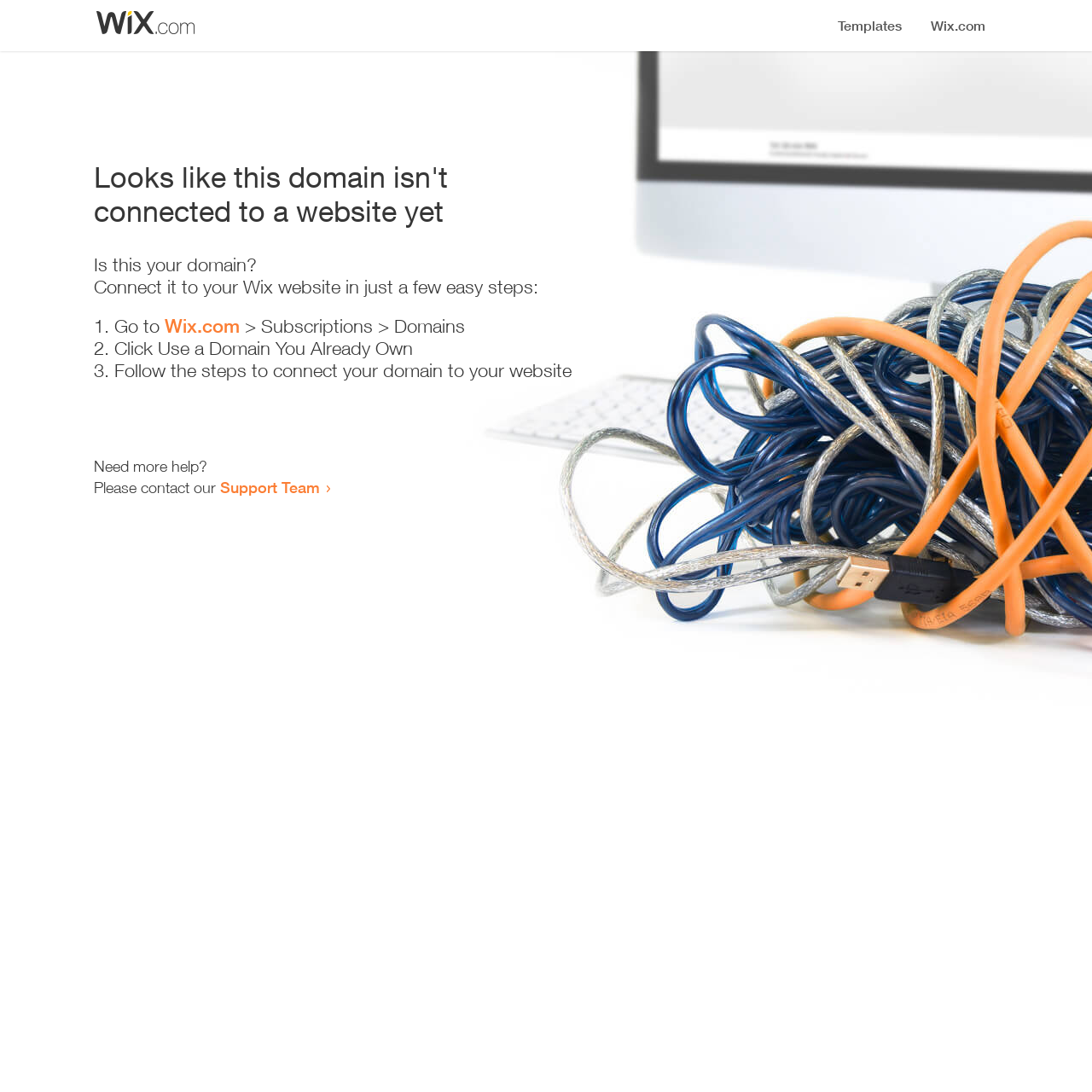Use the details in the image to answer the question thoroughly: 
How many steps are required to connect the domain to a website?

The webpage provides a list of steps to connect the domain to a website, and there are three list markers ('1.', '2.', '3.') indicating that three steps are required.